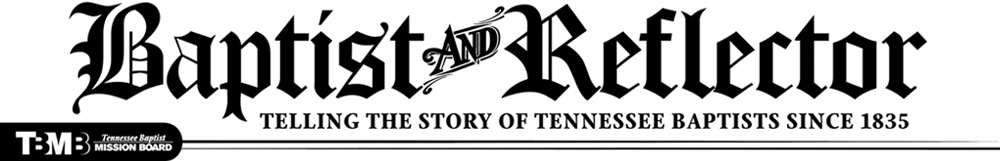What does the 'TBM' initials in the logo stand for?
Answer briefly with a single word or phrase based on the image.

Tennessee Baptist Mission Board